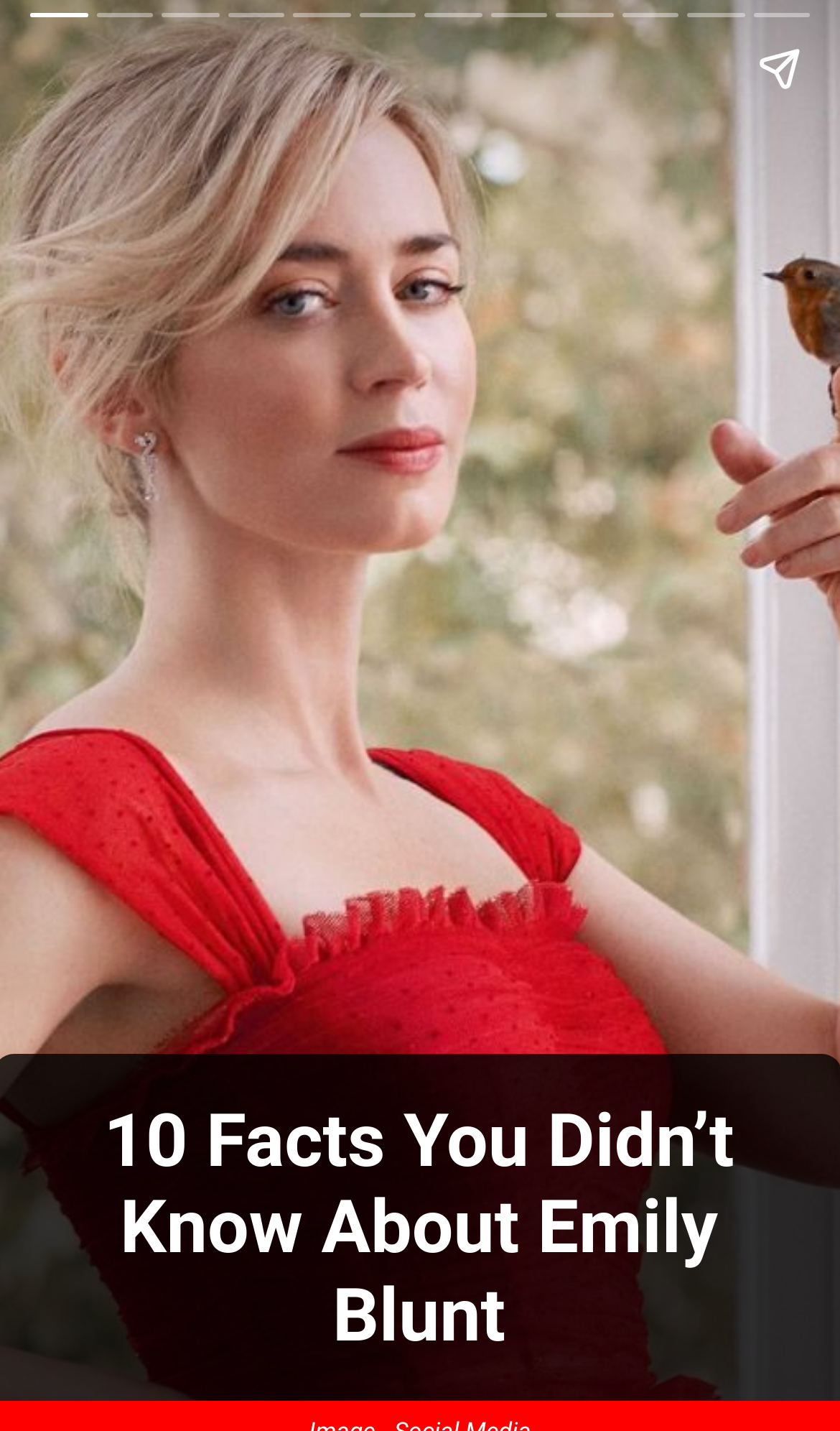Bounding box coordinates are specified in the format (top-left x, top-left y, bottom-right x, bottom-right y). All values are floating point numbers bounded between 0 and 1. Please provide the bounding box coordinate of the region this sentence describes: aria-label="Next page"

[0.923, 0.113, 1.0, 0.887]